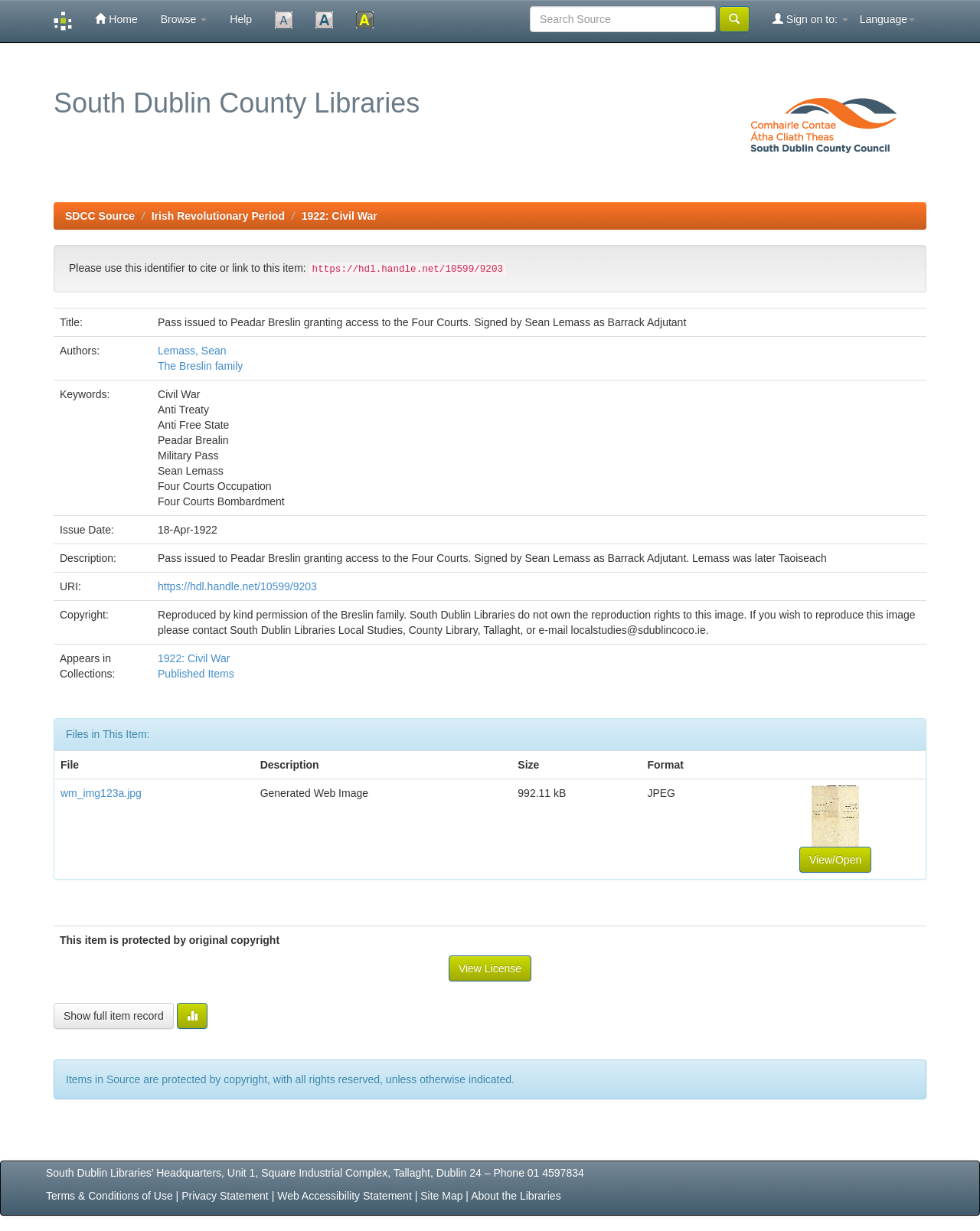What is the name of the library?
Please provide a single word or phrase as the answer based on the screenshot.

South Dublin County Libraries